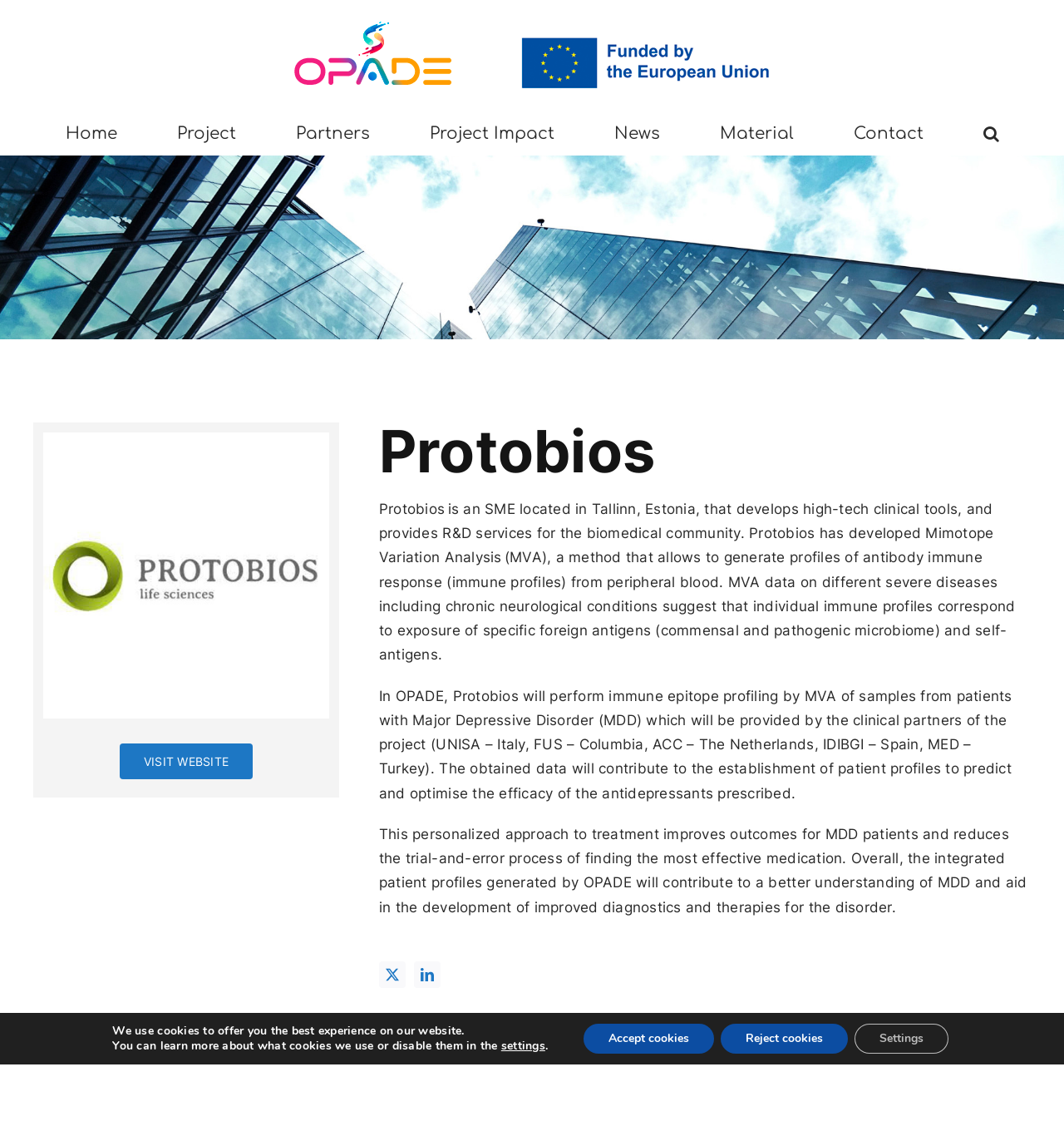Specify the bounding box coordinates for the region that must be clicked to perform the given instruction: "Go to Home page".

[0.061, 0.1, 0.11, 0.137]